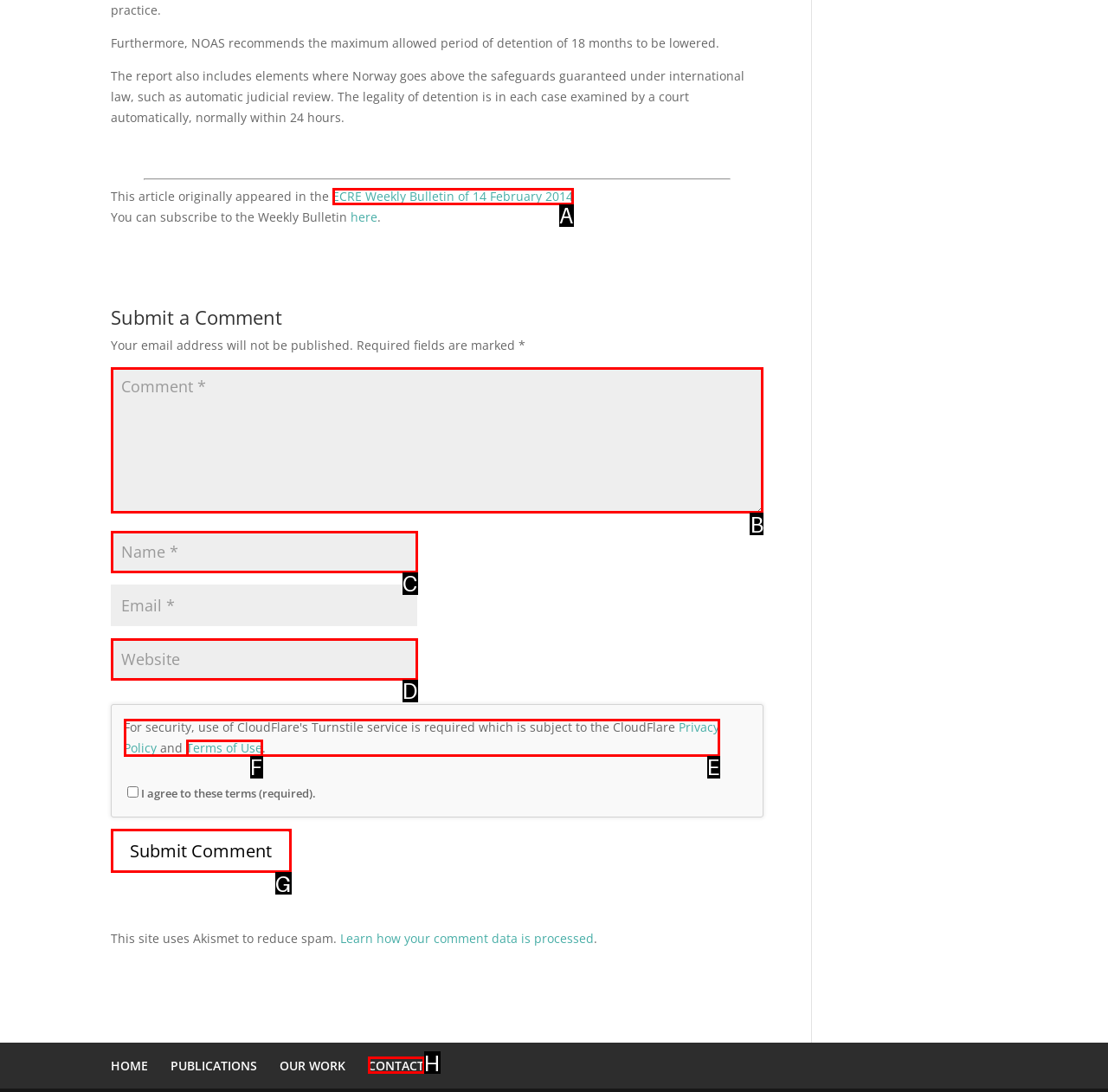From the description: input value="Name *" name="author", select the HTML element that fits best. Reply with the letter of the appropriate option.

C